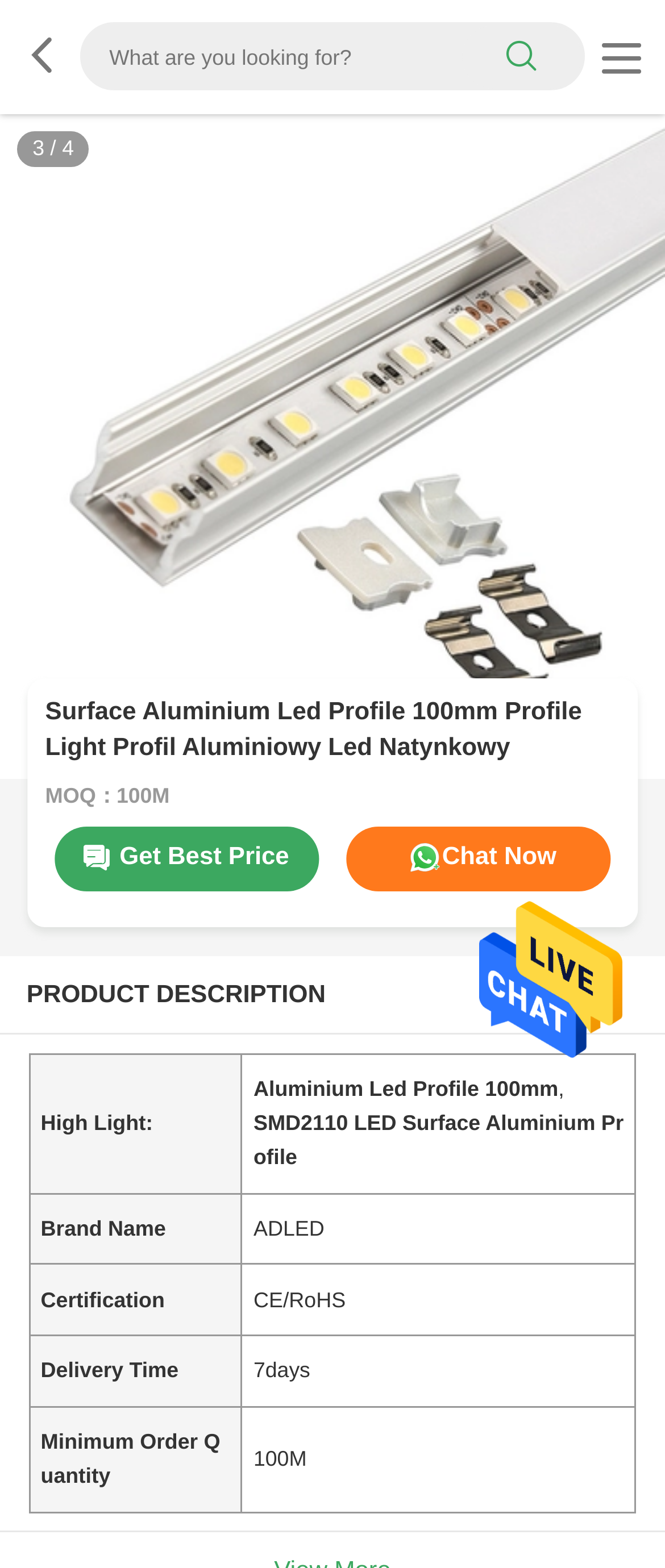Identify the bounding box coordinates for the UI element mentioned here: "search". Provide the coordinates as four float values between 0 and 1, i.e., [left, top, right, bottom].

[0.694, 0.016, 0.876, 0.057]